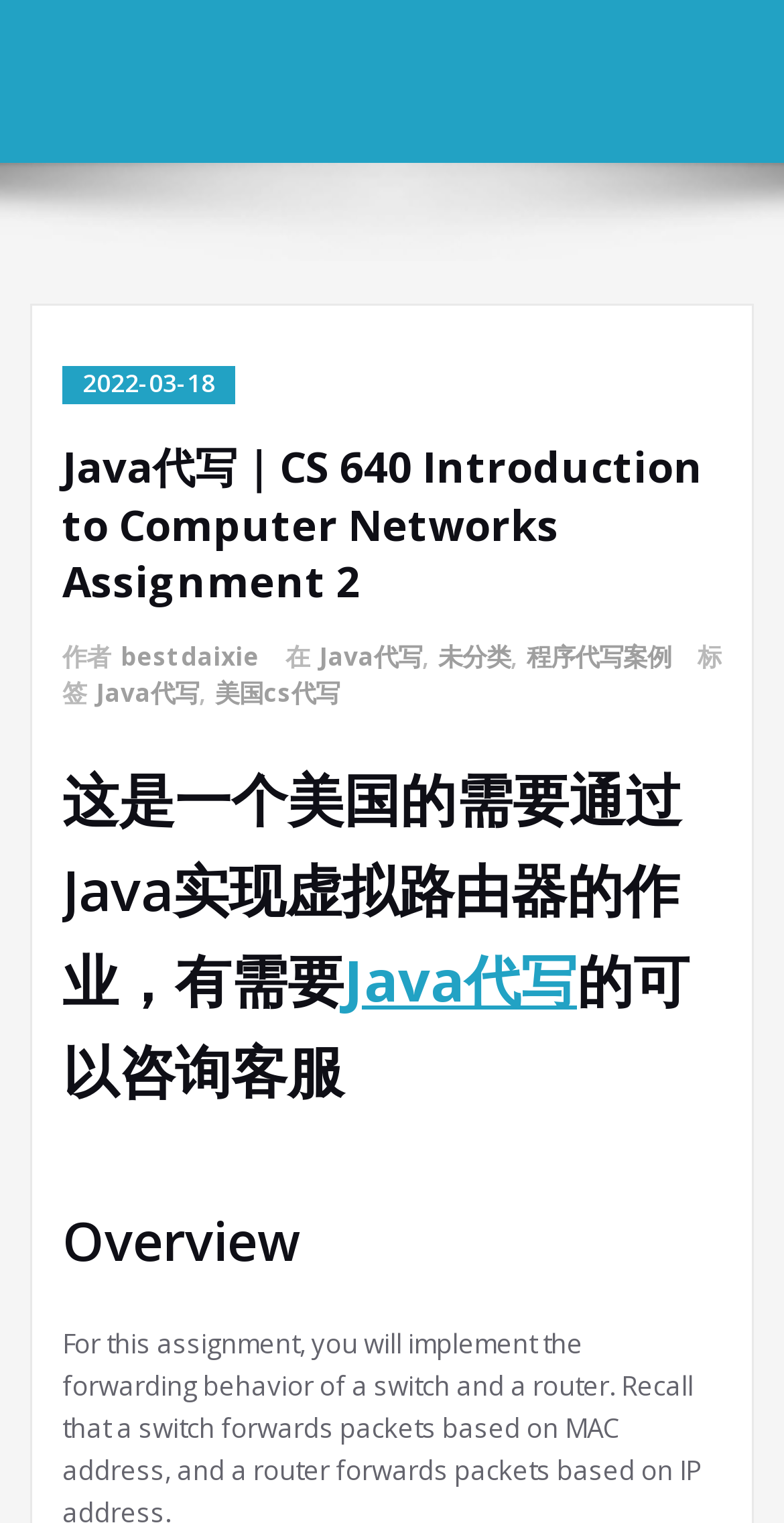Pinpoint the bounding box coordinates of the clickable area needed to execute the instruction: "Visit the Recruitment page". The coordinates should be specified as four float numbers between 0 and 1, i.e., [left, top, right, bottom].

None